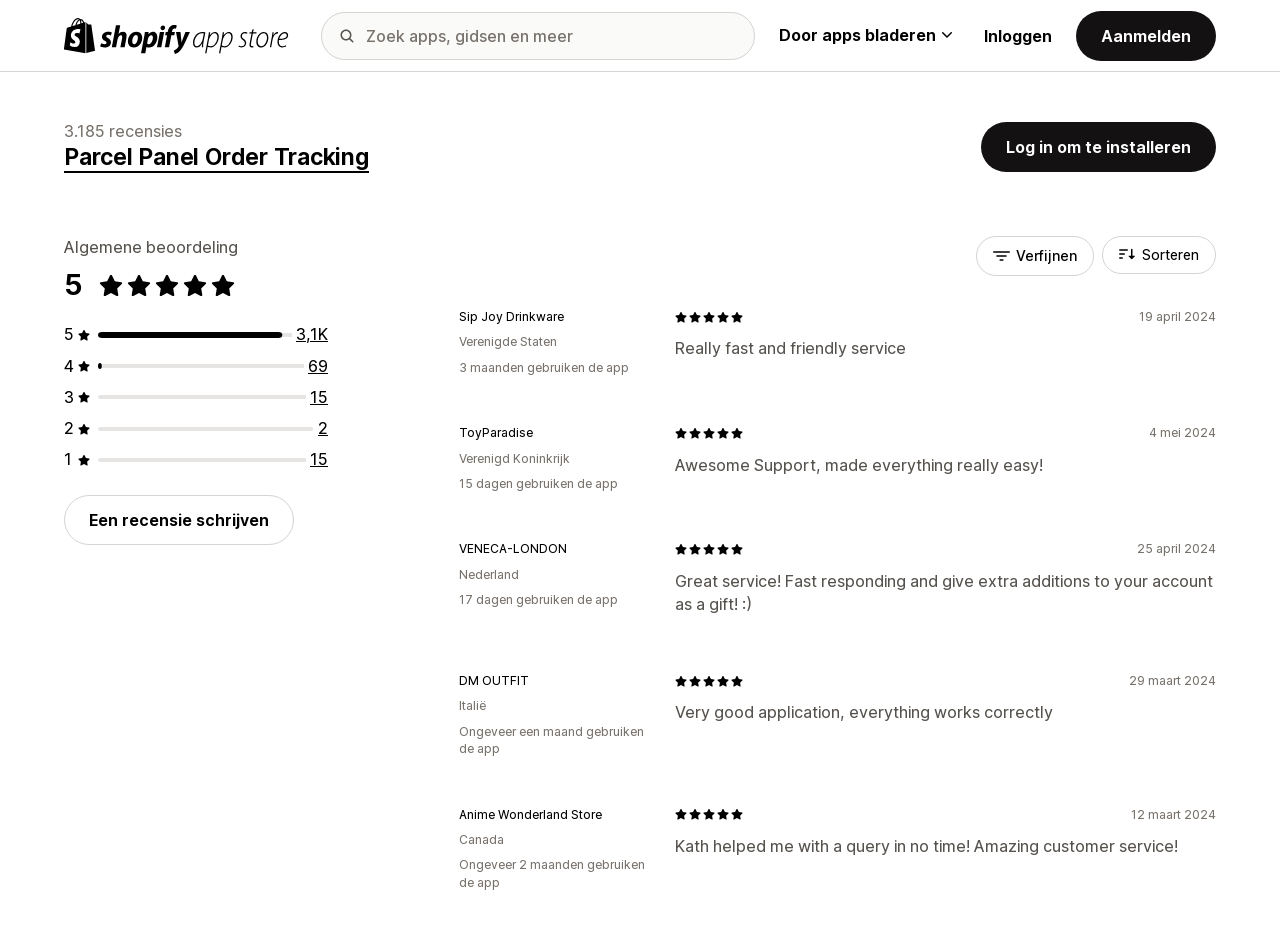Give a full account of the webpage's elements and their arrangement.

This webpage appears to be a product page for the "Parcel Panel Order Tracking" app on the Shopify App Store. At the top left, there is a logo of the Shopify App Store, accompanied by a search box and a button to browse apps. On the top right, there are links to log in and sign up.

Below the top section, there is a heading that reads "Parcel Panel Order Tracking" with a rating of 5.0 out of 5 stars, based on 3,185 reviews. There is a button to log in to install the app.

The page then displays a list of reviews from satisfied customers, each with a 5-star rating, along with their usernames, locations, and the duration they have been using the app. The reviews are accompanied by the dates they were written. The customers have praised the app's fast and friendly service, ease of use, and excellent customer support.

There are 5 reviews in total, each with a similar format, including a 5-star rating, a brief review, and the customer's information. The reviews are spaced out vertically, with the most recent review at the top.

At the bottom of the page, there is a button to write a review, as well as buttons to refine and sort the reviews.